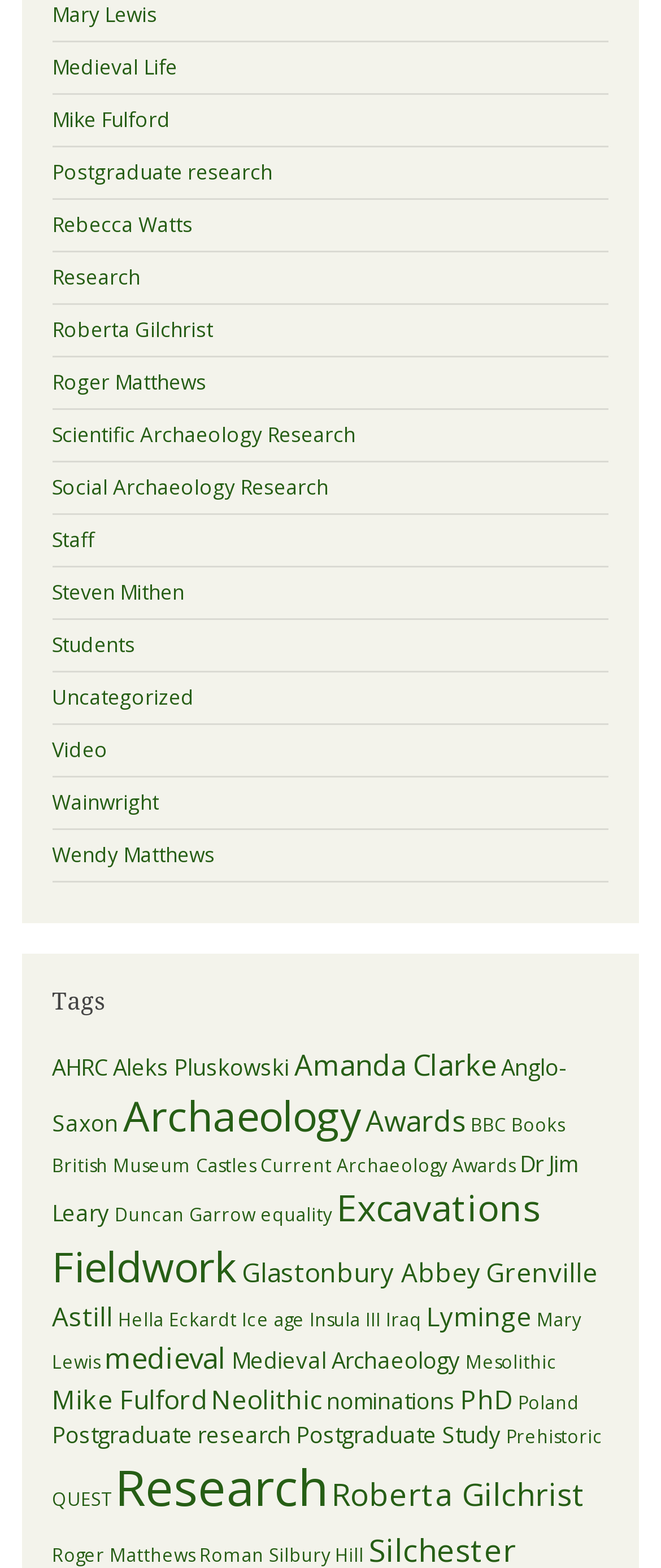Determine the bounding box coordinates of the region to click in order to accomplish the following instruction: "Browse the 'Postgraduate research' category". Provide the coordinates as four float numbers between 0 and 1, specifically [left, top, right, bottom].

[0.079, 0.1, 0.412, 0.118]